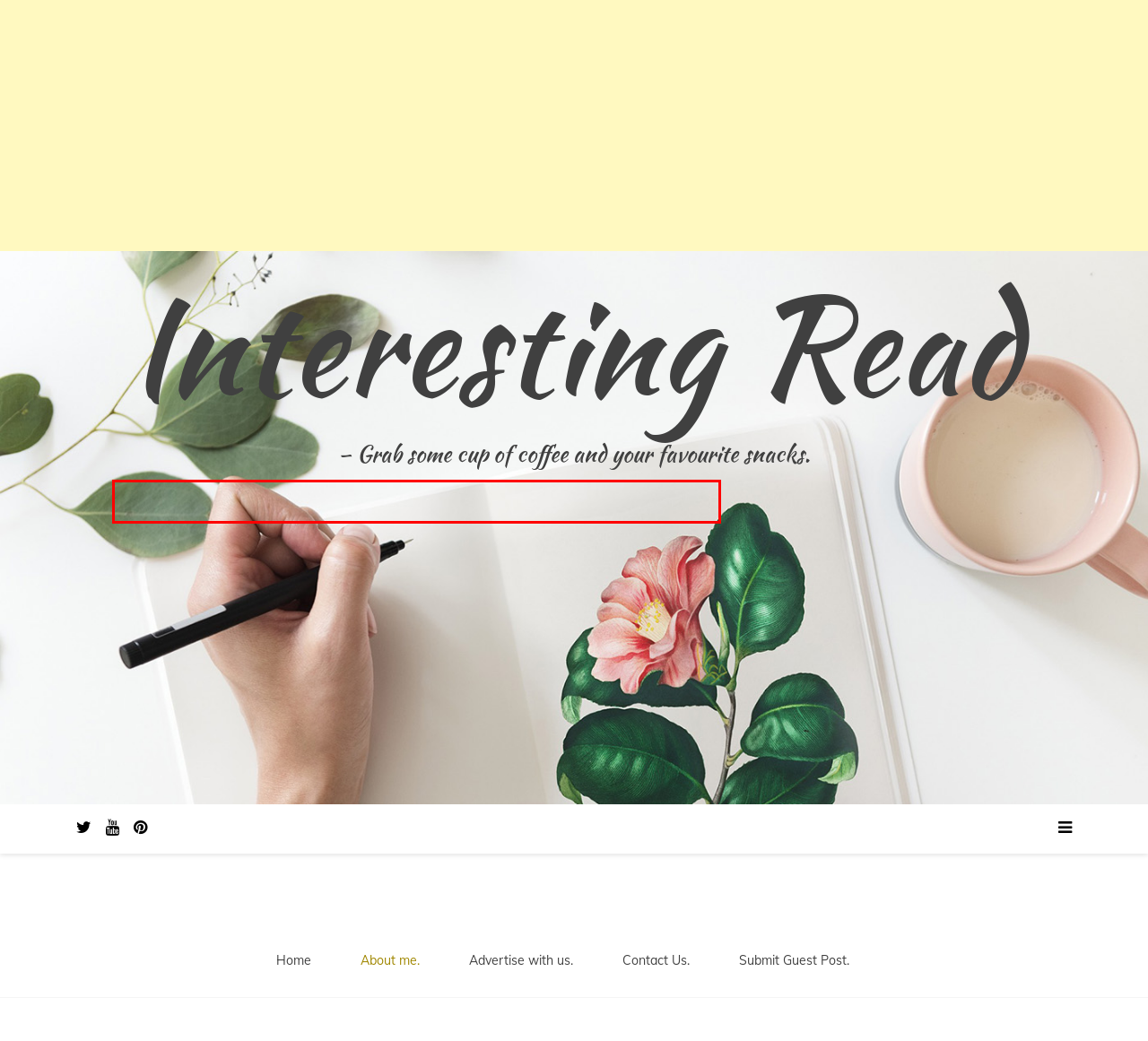Please perform OCR on the text within the red rectangle in the webpage screenshot and return the text content.

Also, if you like a post don’t forget to leave a comment. Because your single comment can really make my day.